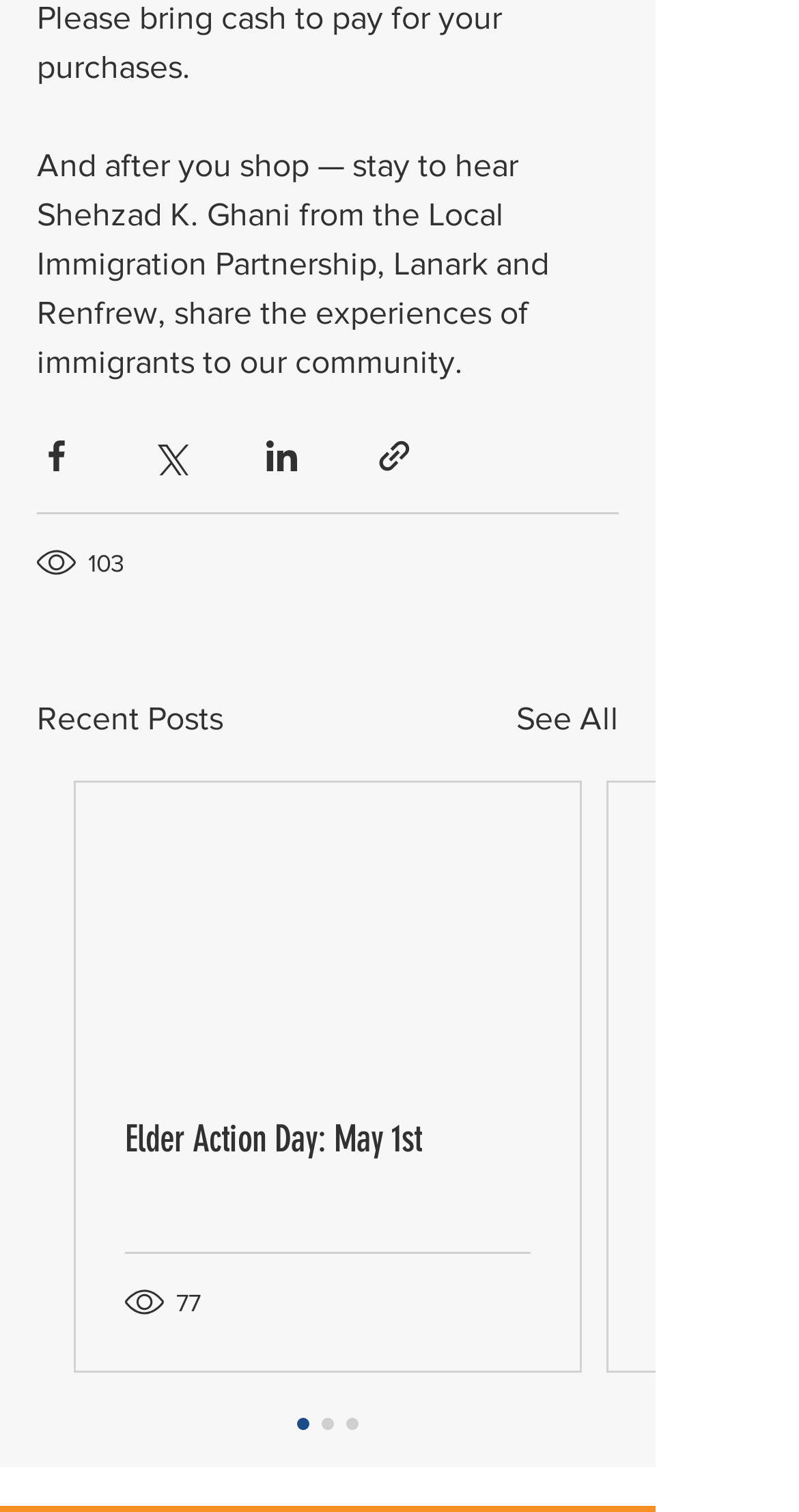What is the recommended payment method?
Answer briefly with a single word or phrase based on the image.

Cash